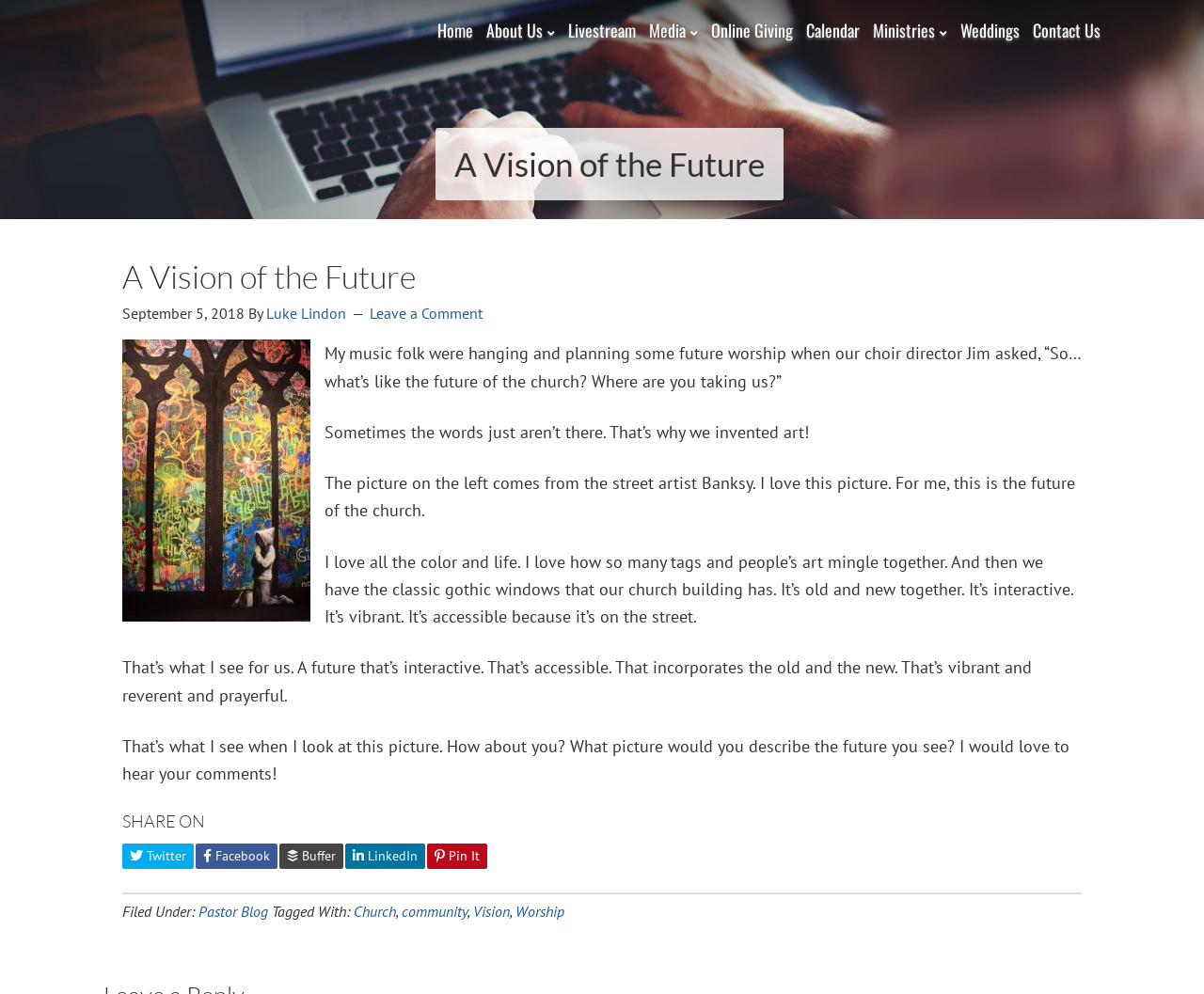Respond with a single word or phrase:
Who is the author of the article?

Luke Lindon